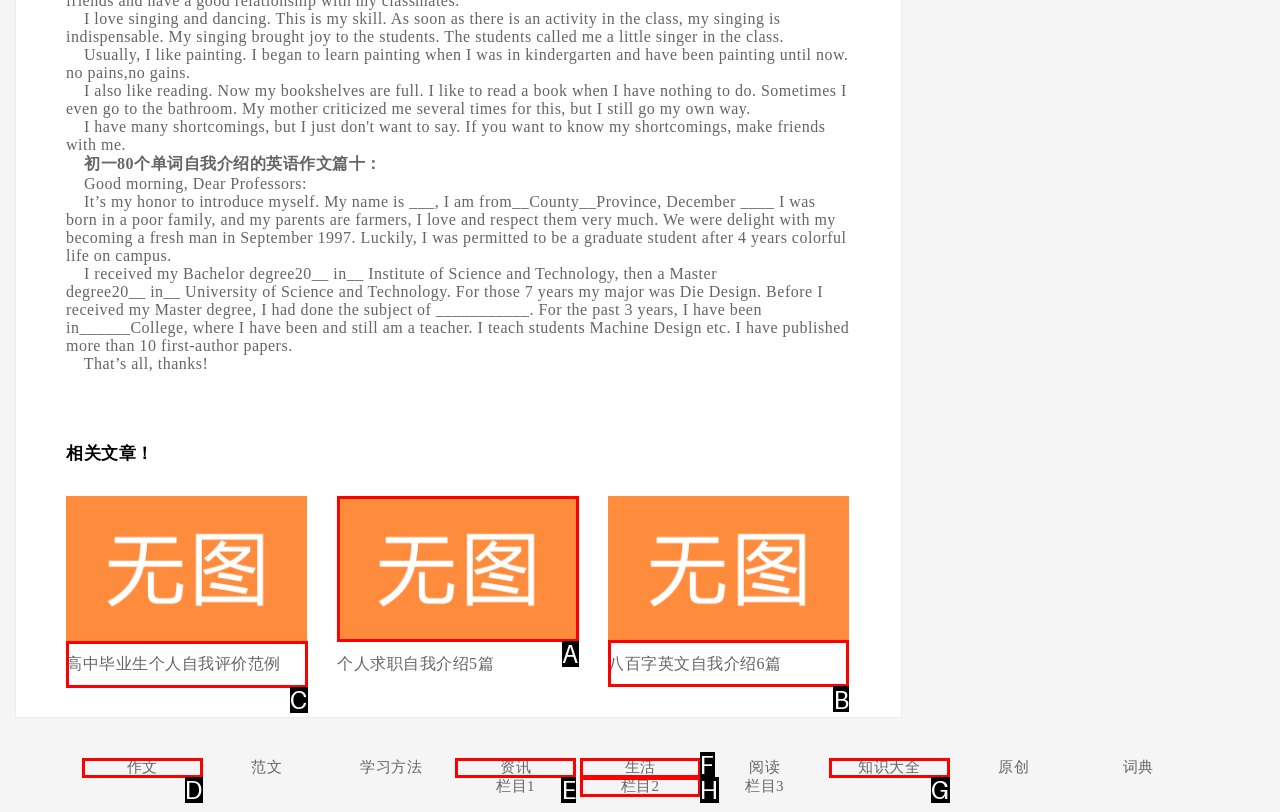Select the correct UI element to complete the task: Read the article about personal self-introduction
Please provide the letter of the chosen option.

B